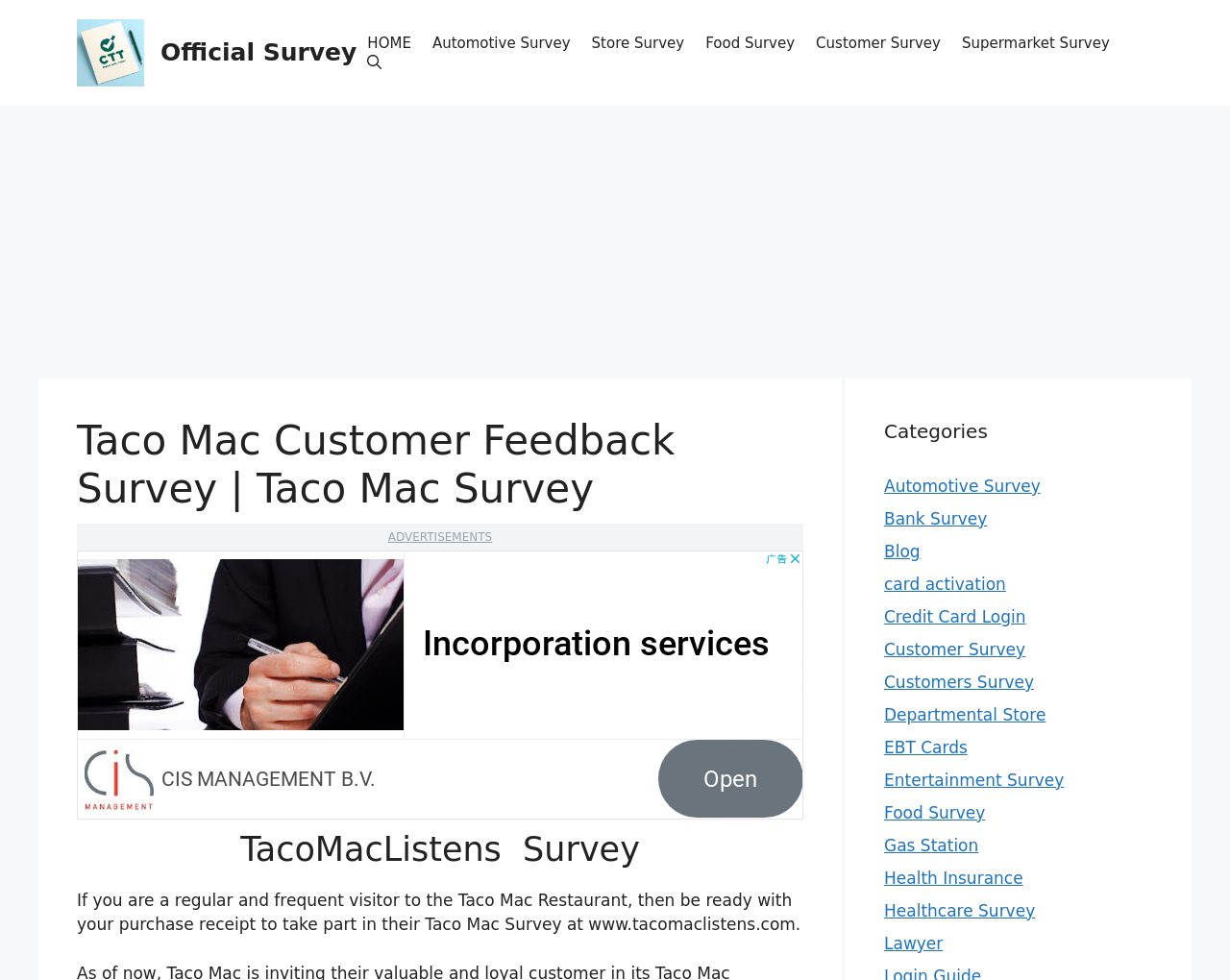Find the bounding box coordinates for the area that must be clicked to perform this action: "Click on the Official Survey link".

[0.062, 0.043, 0.117, 0.063]